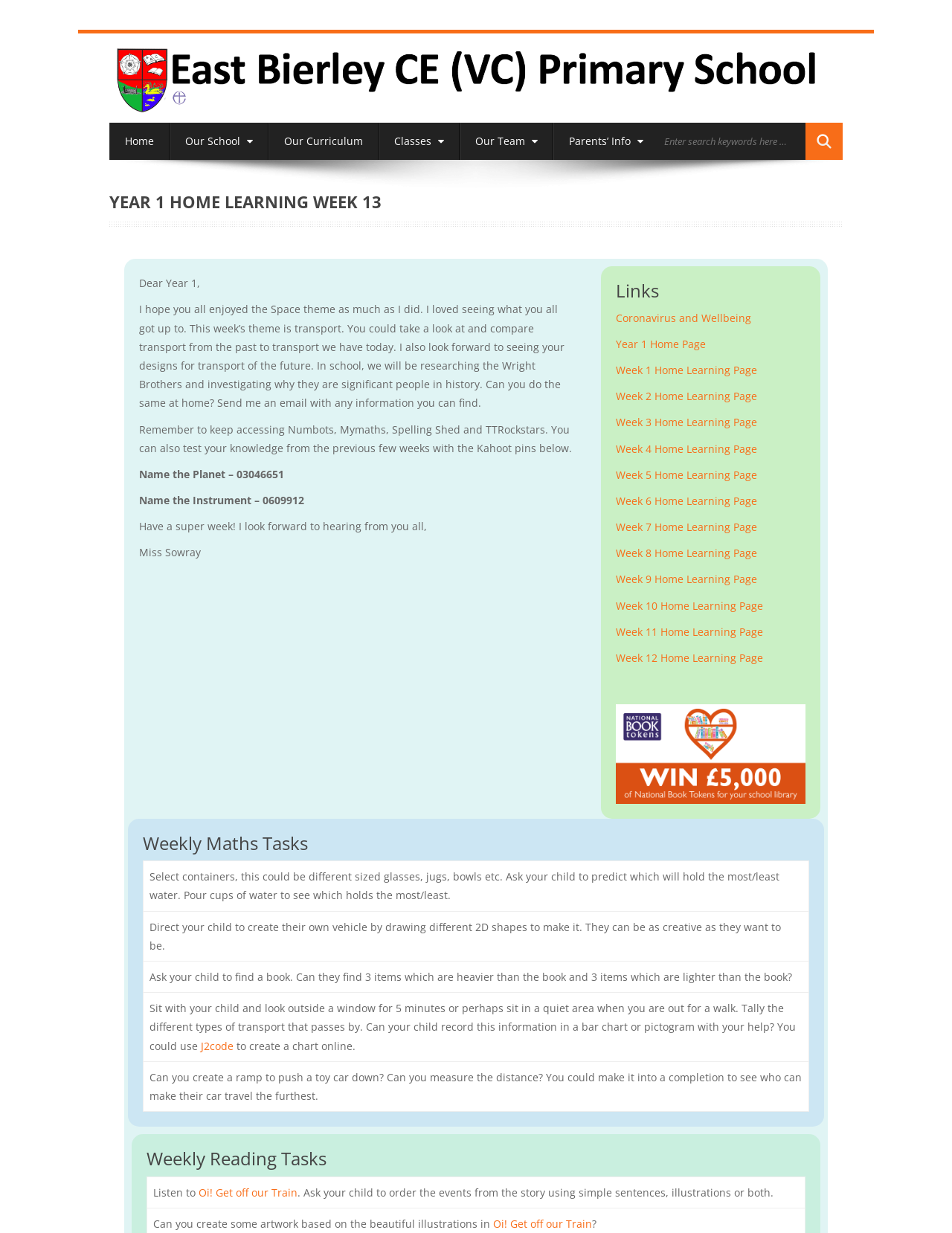Locate the bounding box coordinates of the segment that needs to be clicked to meet this instruction: "Click on the 'Year 1 Home Page' link".

[0.647, 0.273, 0.741, 0.285]